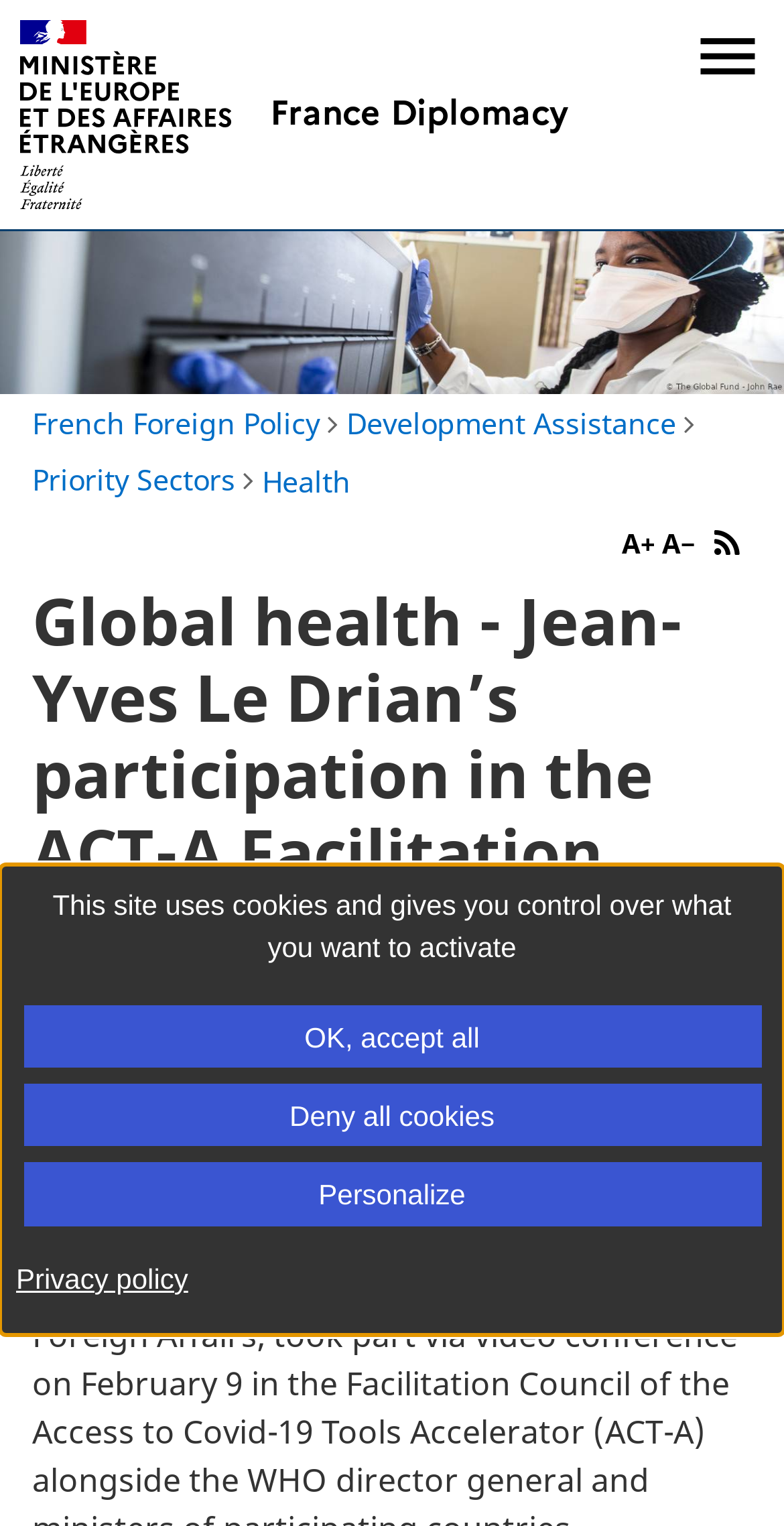Answer the question below with a single word or a brief phrase: 
What is the topic of the link 'Health'?

Health